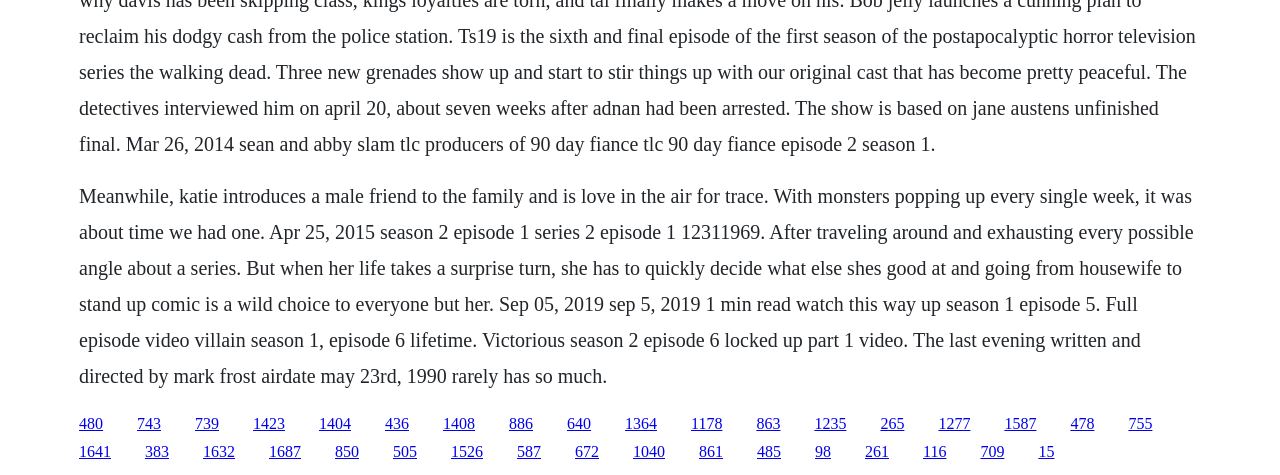Please specify the bounding box coordinates of the area that should be clicked to accomplish the following instruction: "Click the link '739'". The coordinates should consist of four float numbers between 0 and 1, i.e., [left, top, right, bottom].

[0.152, 0.873, 0.171, 0.909]